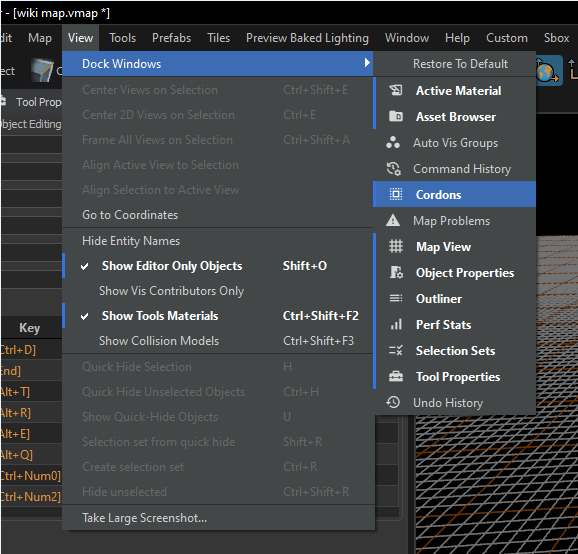Generate an in-depth description of the image you see.

The image depicts a user interface from a mapping tool, specifically focusing on the "View" menu. It highlights the "Dock Windows" section, where the "Cordons" option is prominently featured. This functionality allows mappers to manage sections of their maps more efficiently by creating defined boundaries, helping to streamline the editing process. The menu illustrates various options available to users, including shortcuts for tasks such as centering views and hiding entity names, providing a comprehensive overview of features that enhance usability within the mapping environment. The context suggests the image is likely aimed at guiding users in setting up and utilizing cordons for improved workflows in map editing.